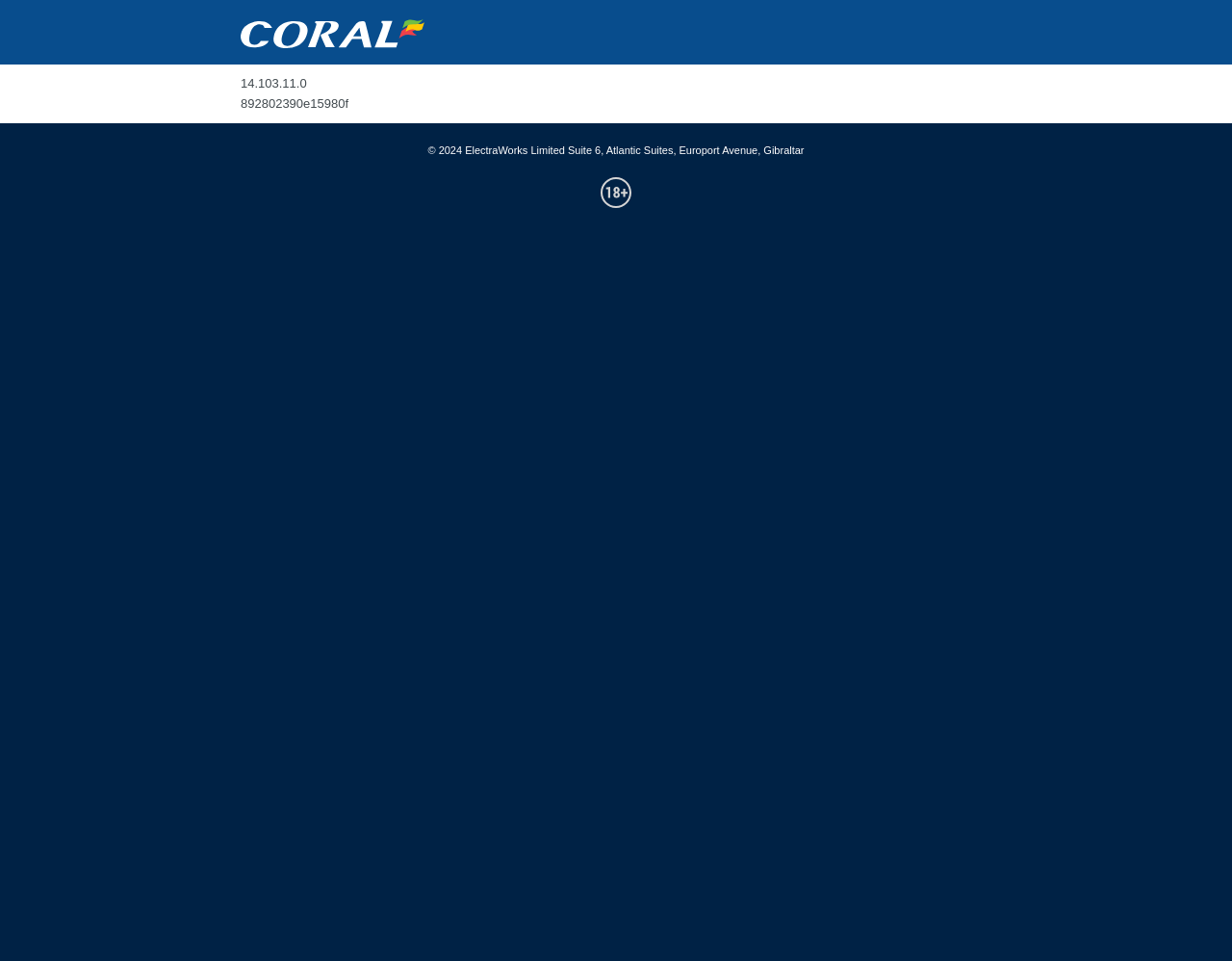What is the address of ElectraWorks Limited?
Refer to the image and provide a thorough answer to the question.

In the footer section of the webpage, there is a static text element with the content 'Suite 6, Atlantic Suites, Europort Avenue, Gibraltar', which suggests that it is the address of ElectraWorks Limited.